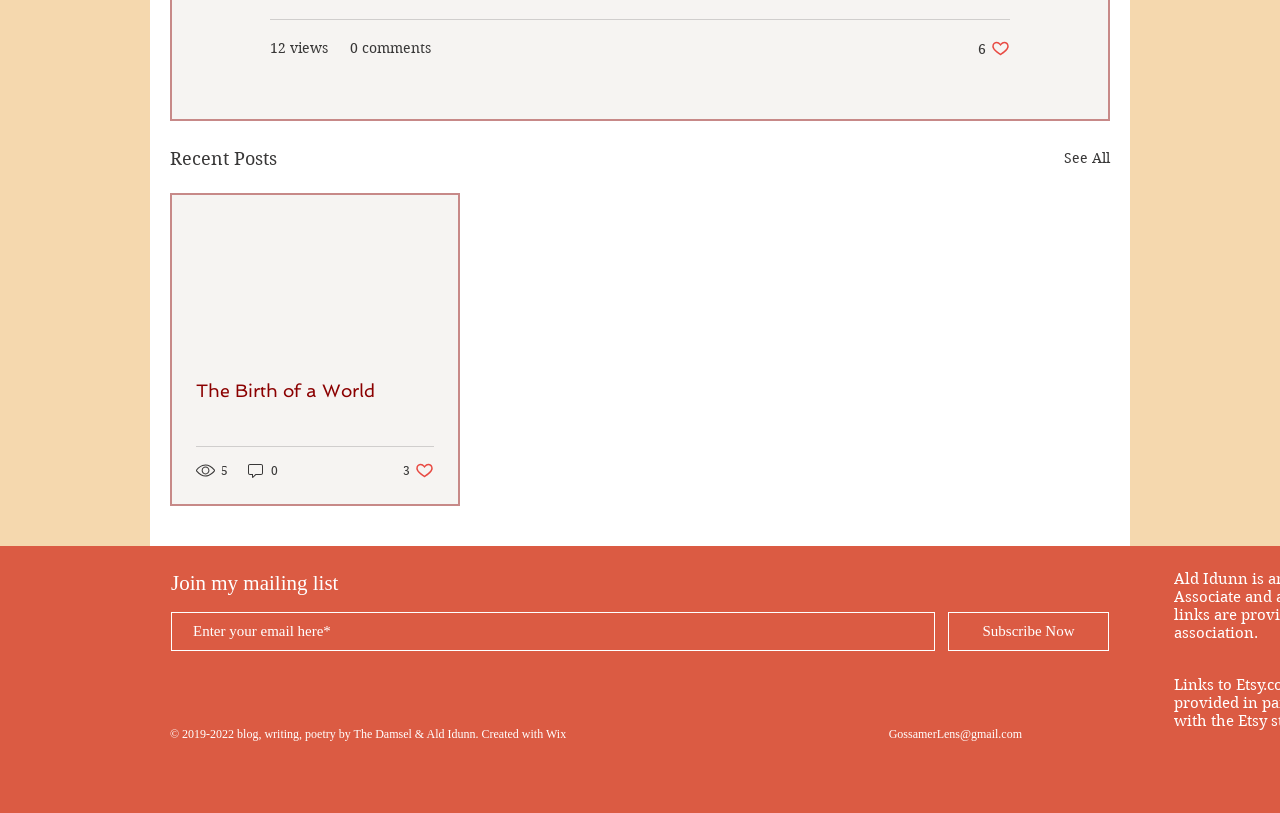Answer the question in a single word or phrase:
How many posts are displayed?

2